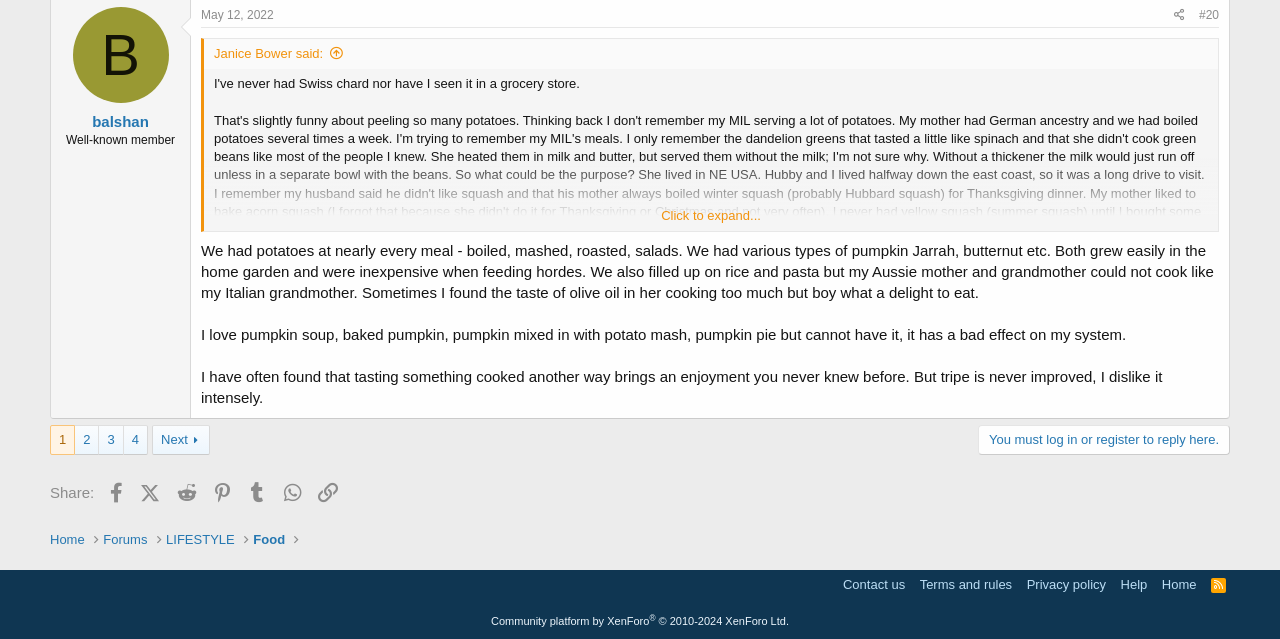Identify the bounding box coordinates of the clickable region to carry out the given instruction: "Click on the 'Food' category".

[0.198, 0.83, 0.223, 0.86]